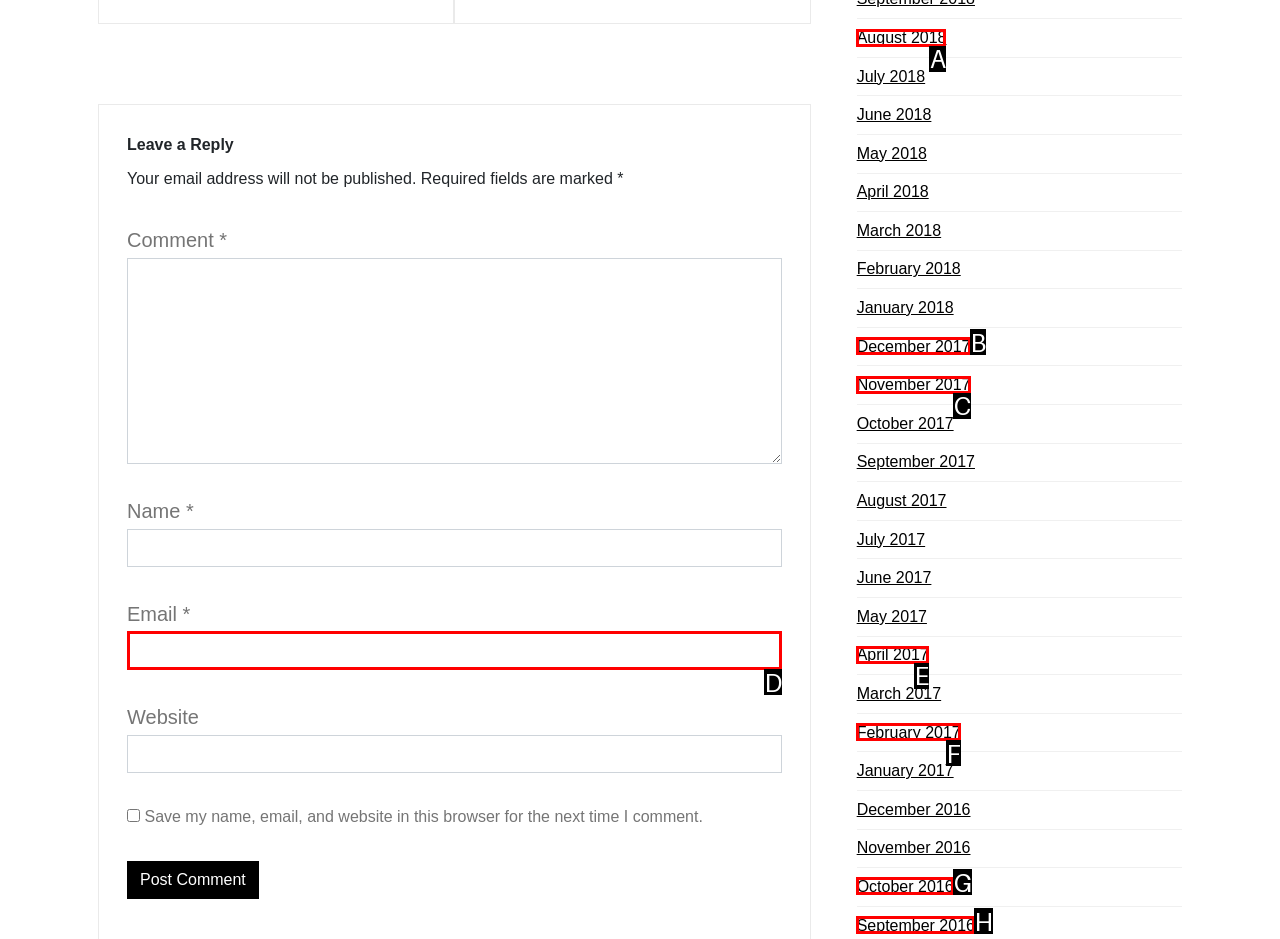Specify which HTML element I should click to complete this instruction: View archives for August 2018 Answer with the letter of the relevant option.

A